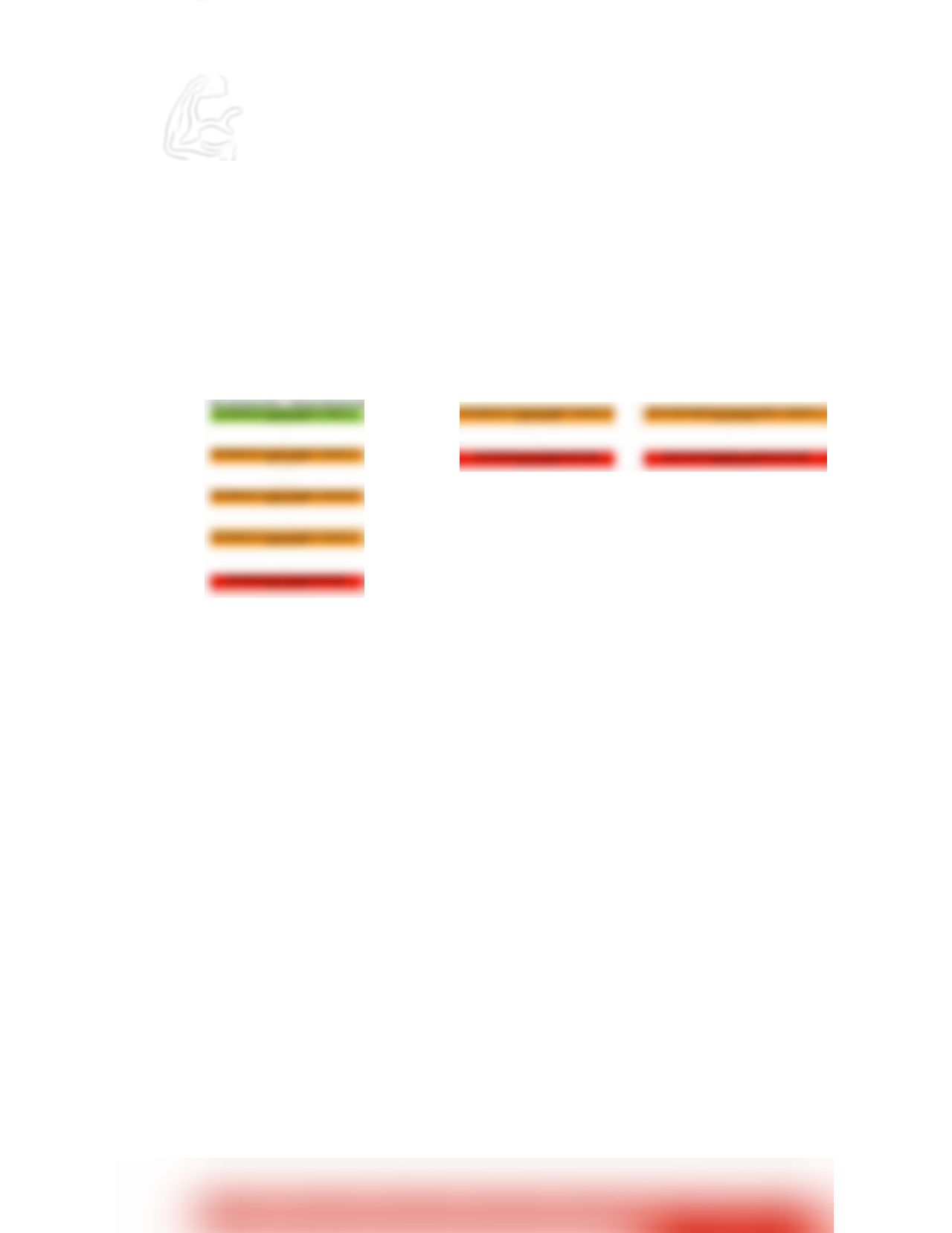Determine the bounding box coordinates of the target area to click to execute the following instruction: "Read the blog."

None